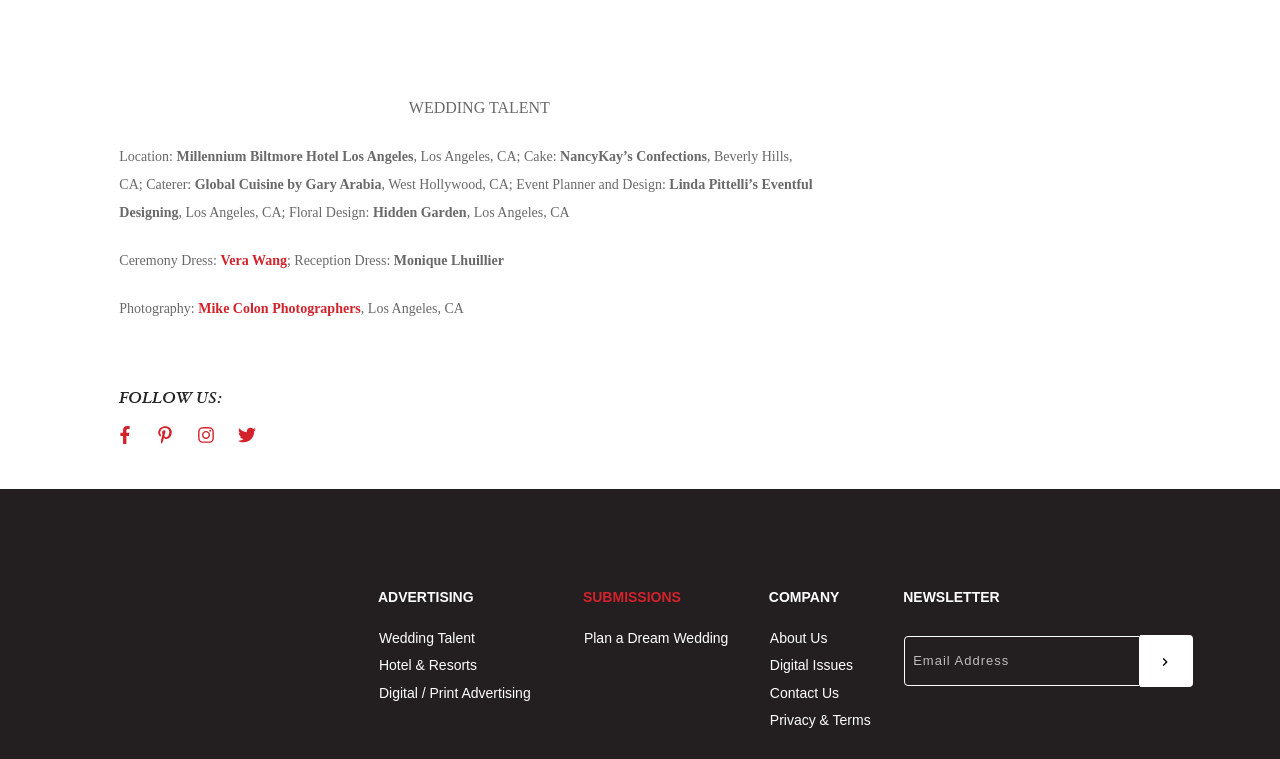Please identify the bounding box coordinates of the clickable area that will allow you to execute the instruction: "Follow the 'Wedding Talent' link".

[0.296, 0.83, 0.371, 0.851]